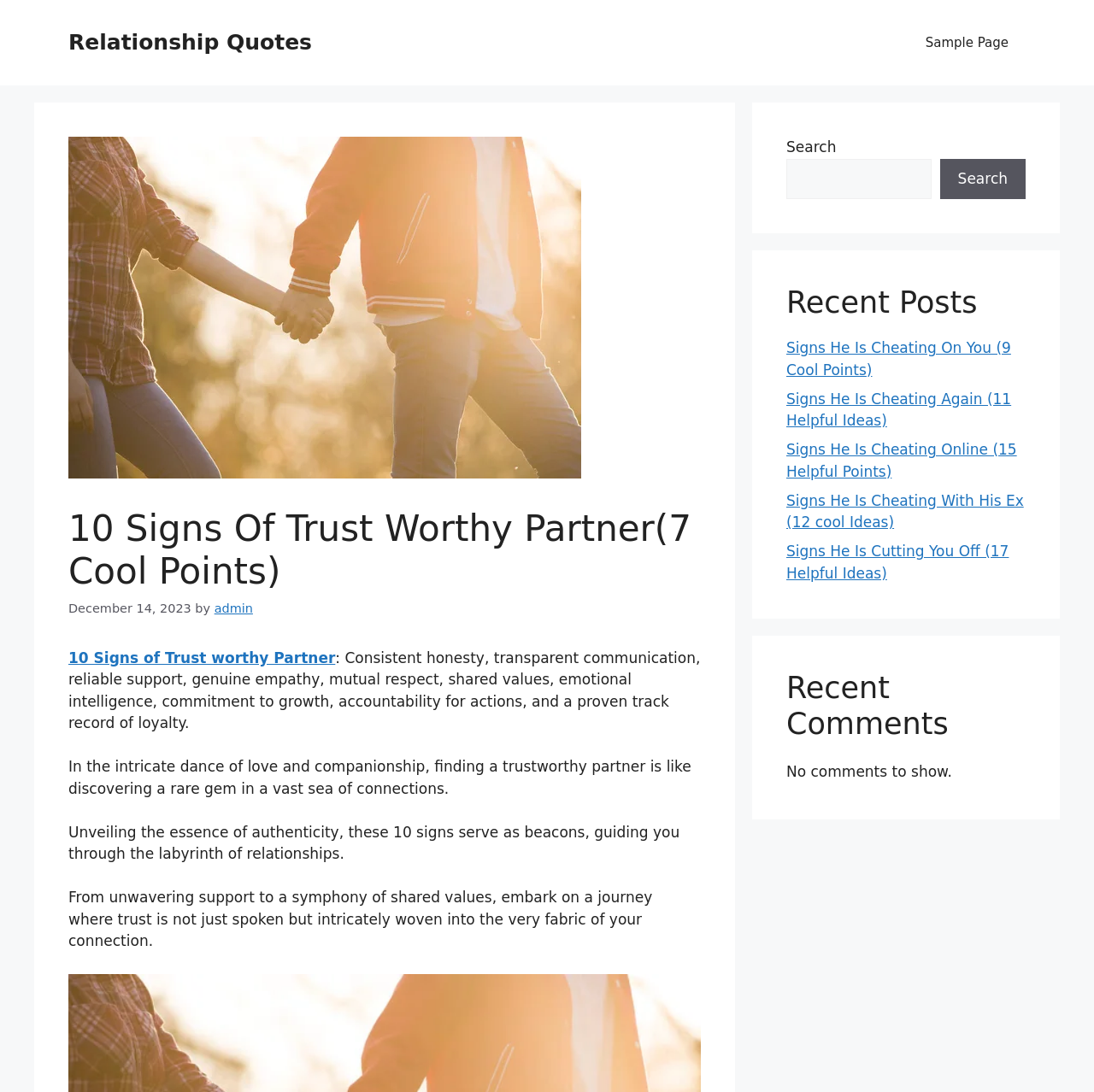Specify the bounding box coordinates for the region that must be clicked to perform the given instruction: "Read the article about 10 Signs of Trust Worthy Partner".

[0.062, 0.594, 0.307, 0.61]